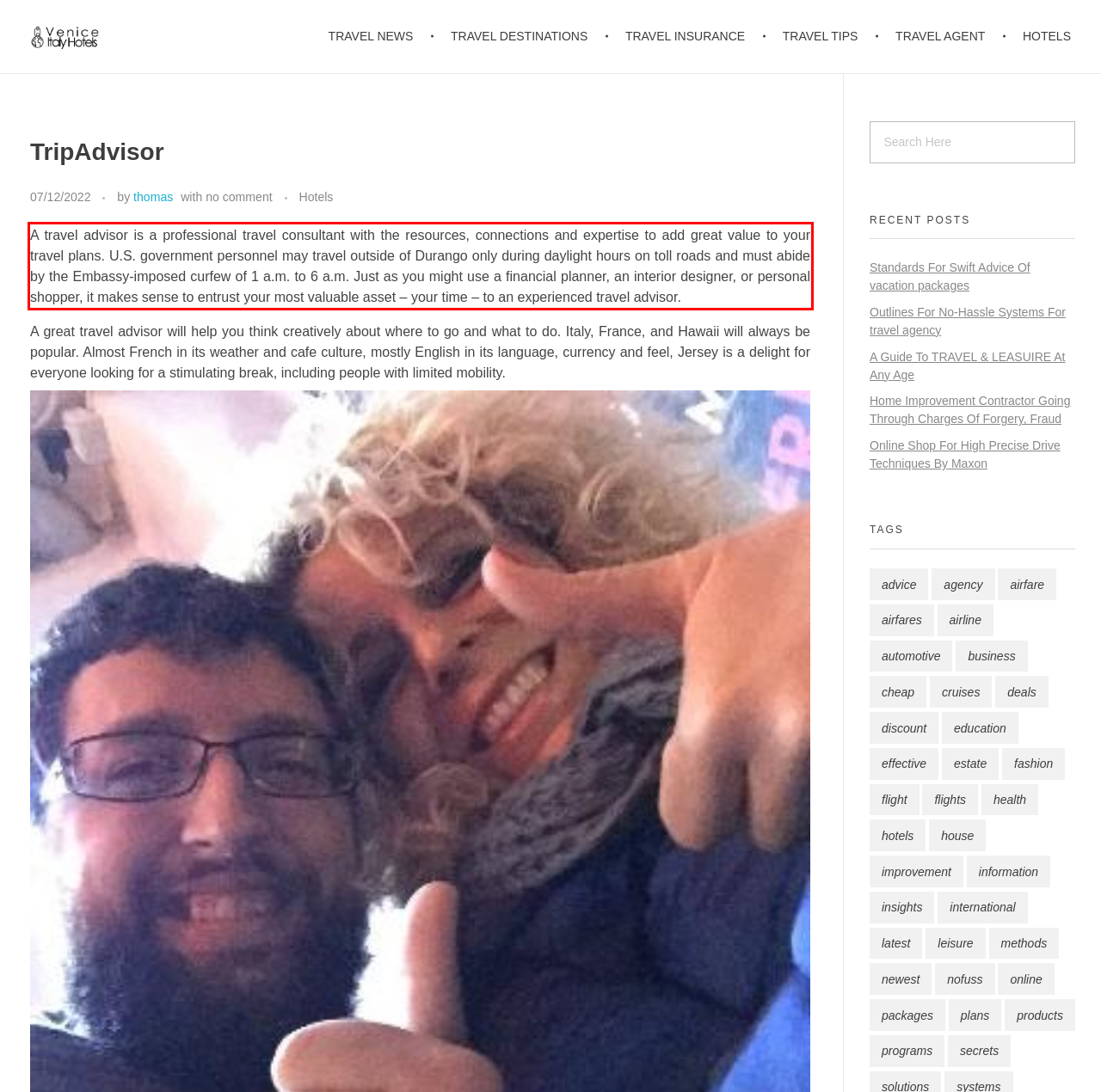You are given a screenshot showing a webpage with a red bounding box. Perform OCR to capture the text within the red bounding box.

A travel advisor is a professional travel consultant with the resources, connections and expertise to add great value to your travel plans. U.S. government personnel may travel outside of Durango only during daylight hours on toll roads and must abide by the Embassy-imposed curfew of 1 a.m. to 6 a.m. Just as you might use a financial planner, an interior designer, or personal shopper, it makes sense to entrust your most valuable asset – your time – to an experienced travel advisor.